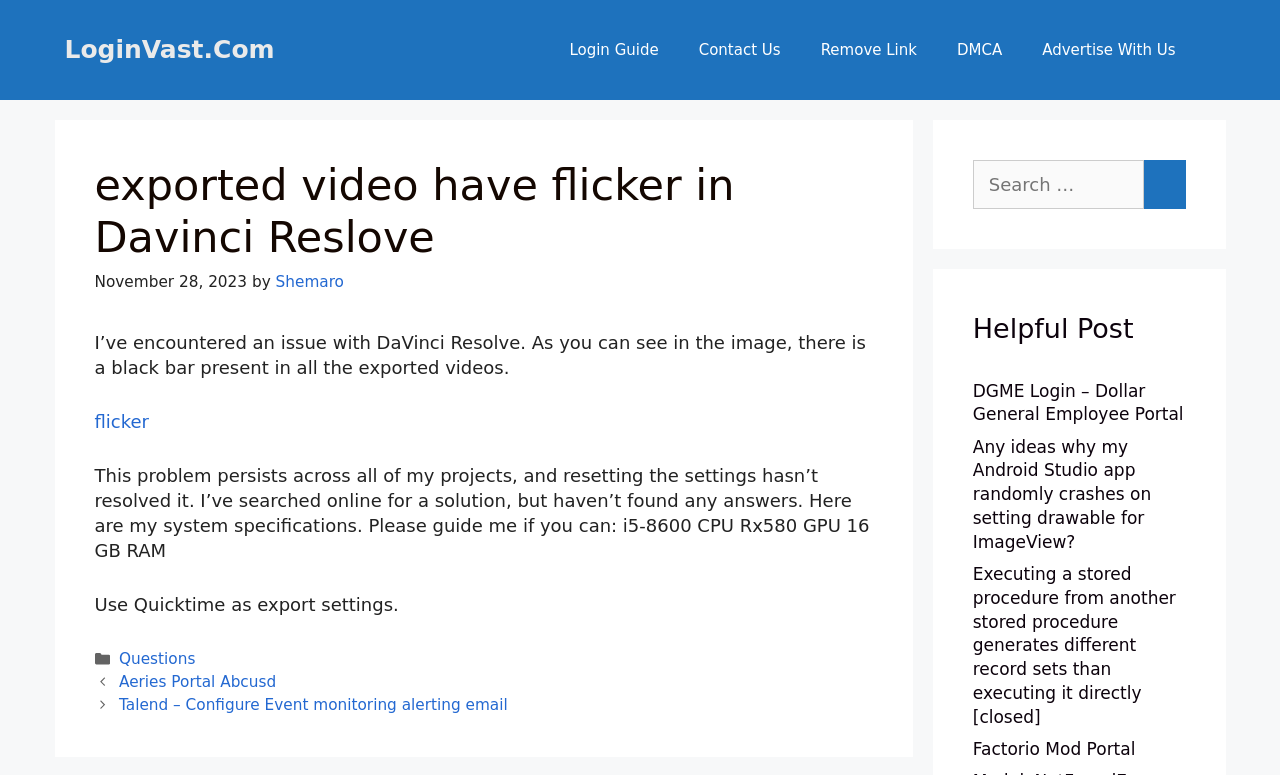Detail the various sections and features present on the webpage.

The webpage appears to be a blog post or article discussing an issue with DaVinci Resolve, a video editing software. At the top of the page, there is a banner with the site's name, "LoginVast.Com", and a navigation menu with links to "Login Guide", "Contact Us", "Remove Link", "DMCA", and "Advertise With Us".

Below the banner, there is a main article section with a heading that reads "exported video have flicker in Davinci Reslove". The article is dated November 28, 2023, and is written by "Shemaro". The content of the article describes an issue with exported videos having a black bar present, and the author is seeking guidance on how to resolve the problem.

The article also includes a section with the author's system specifications, including their CPU, GPU, and RAM. There is a suggestion to use Quicktime as export settings to resolve the issue.

At the bottom of the article, there is a footer section with links to categories, including "Questions", and a navigation menu with links to other posts, such as "Aeries Portal Abcusd" and "Talend – Configure Event monitoring alerting email".

On the right-hand side of the page, there is a complementary section with a search box and a button to search for specific content. Below the search box, there are links to other helpful posts, including "DGME Login – Dollar General Employee Portal" and "Any ideas why my Android Studio app randomly crashes on setting drawable for ImageView?".